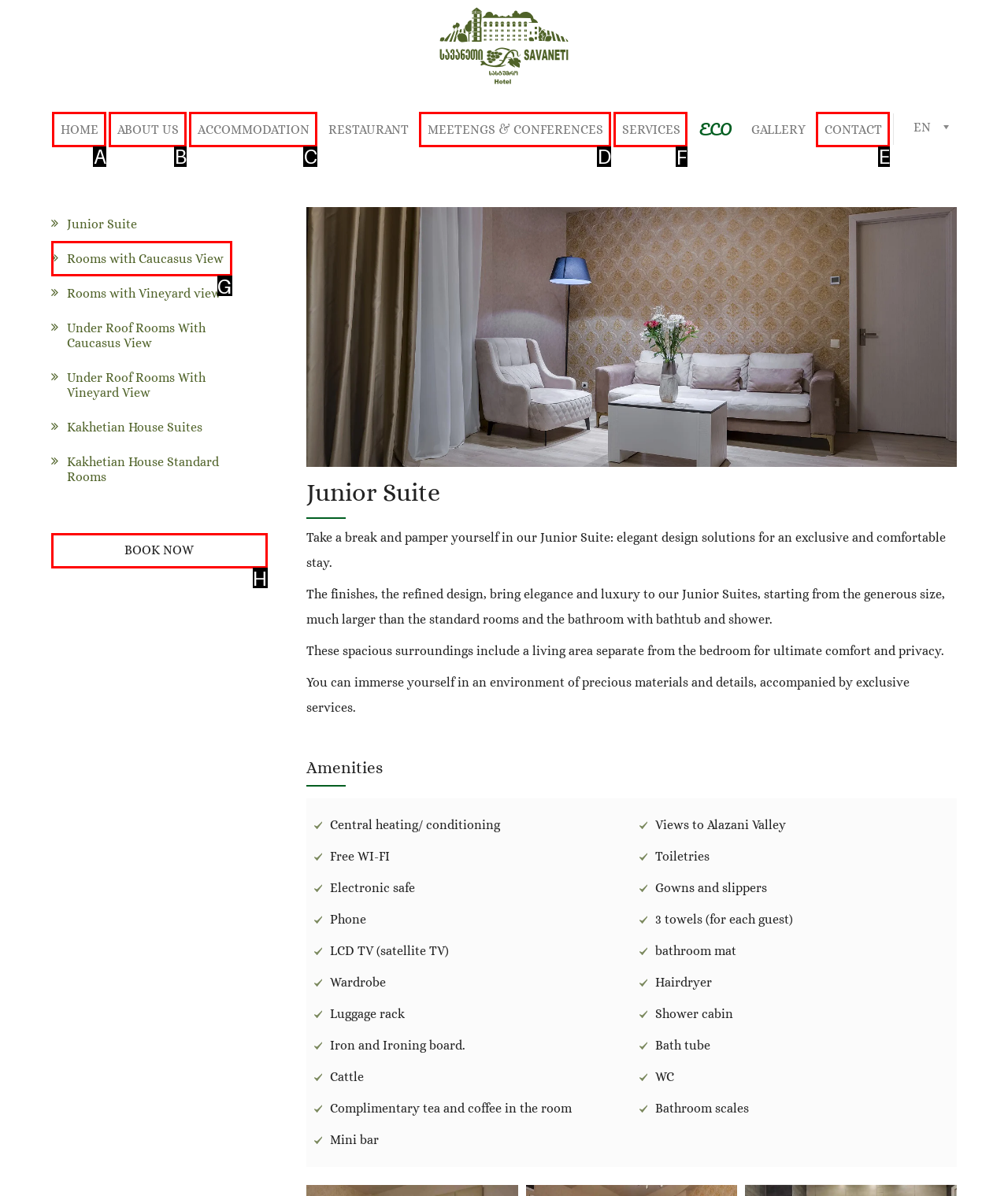Determine which UI element you should click to perform the task: Learn more about the hotel's services
Provide the letter of the correct option from the given choices directly.

F